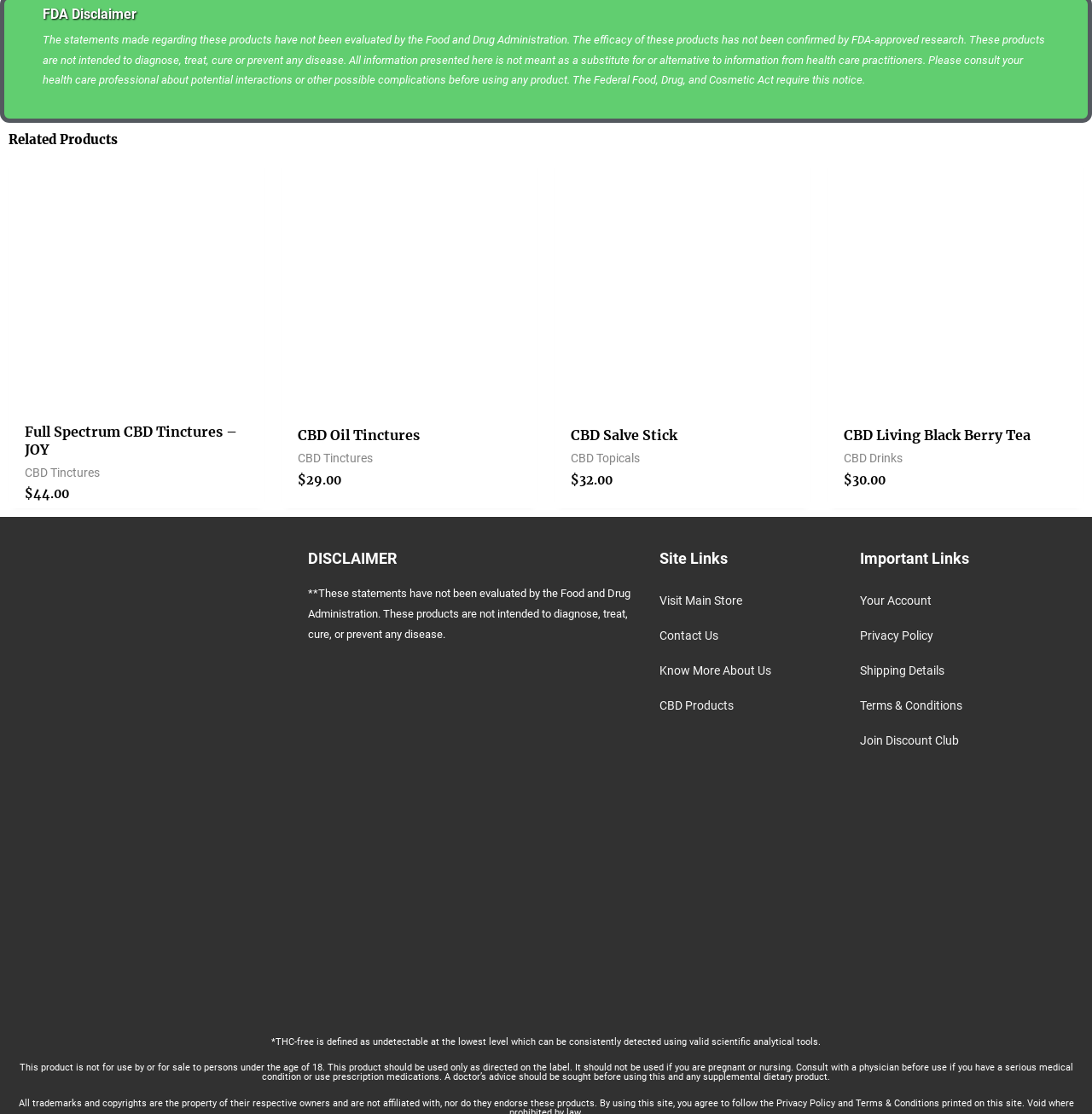Indicate the bounding box coordinates of the element that needs to be clicked to satisfy the following instruction: "Check CBD Living Black Berry Tea product". The coordinates should be four float numbers between 0 and 1, i.e., [left, top, right, bottom].

[0.758, 0.141, 0.992, 0.37]